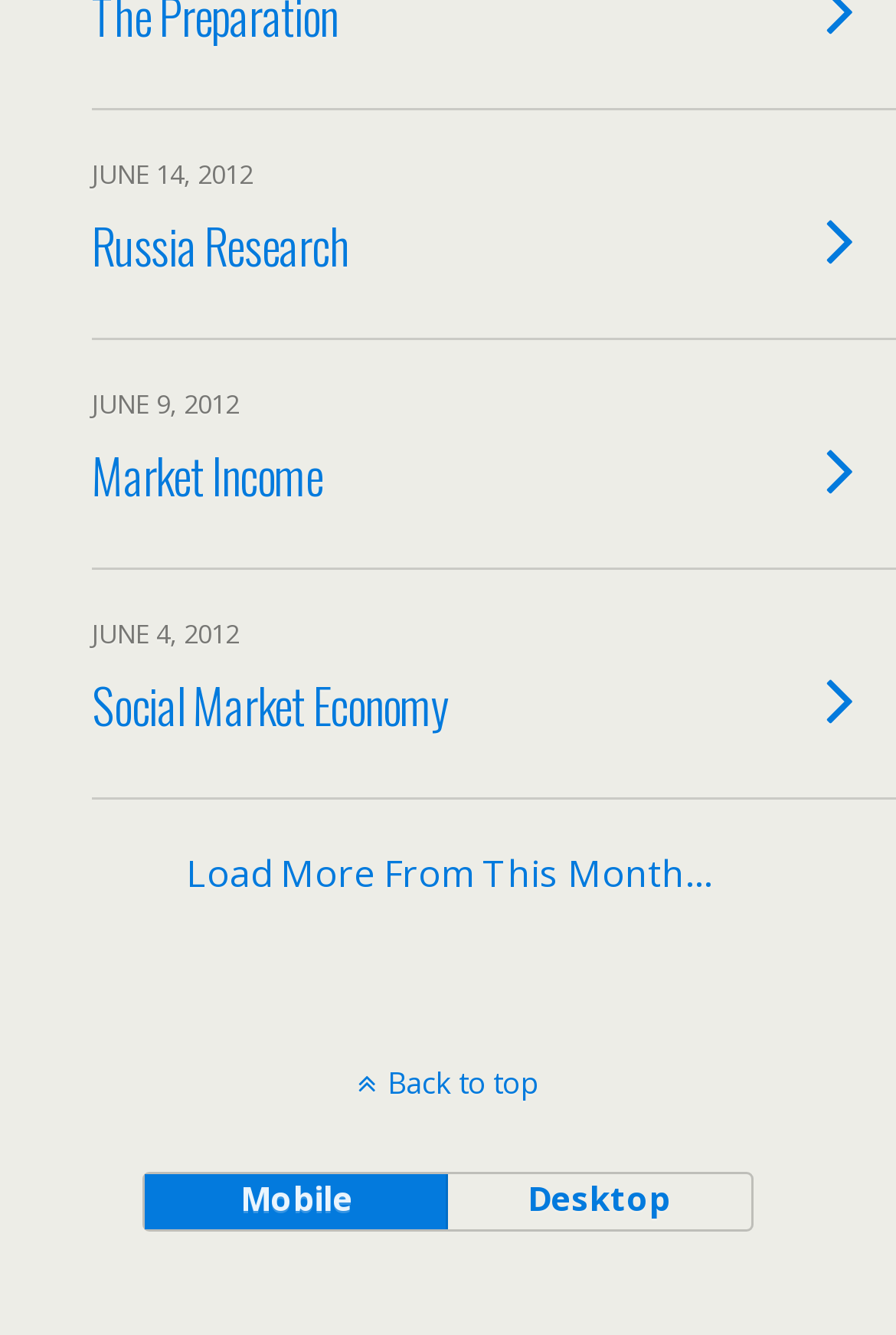Extract the bounding box coordinates for the HTML element that matches this description: "Load more from this month…". The coordinates should be four float numbers between 0 and 1, i.e., [left, top, right, bottom].

[0.0, 0.599, 1.0, 0.709]